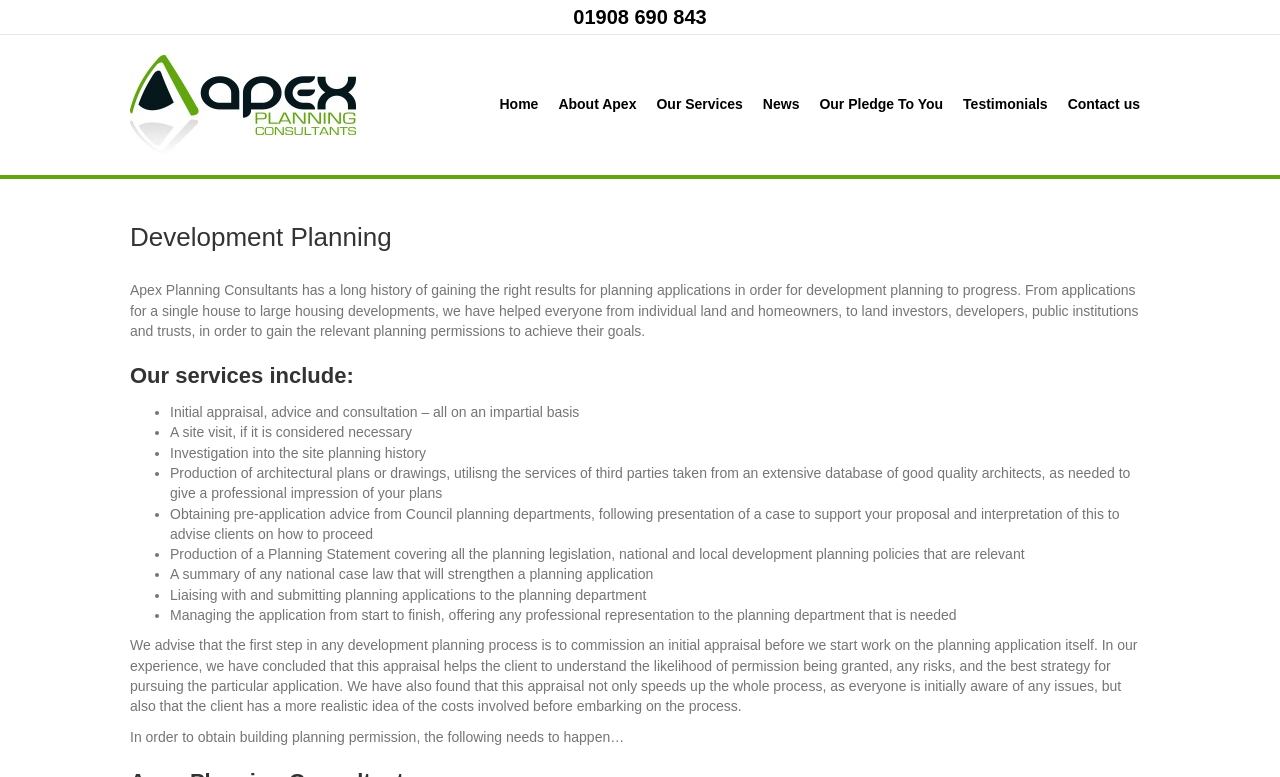Respond concisely with one word or phrase to the following query:
What is the next step after commissioning an initial appraisal?

Start work on the planning application